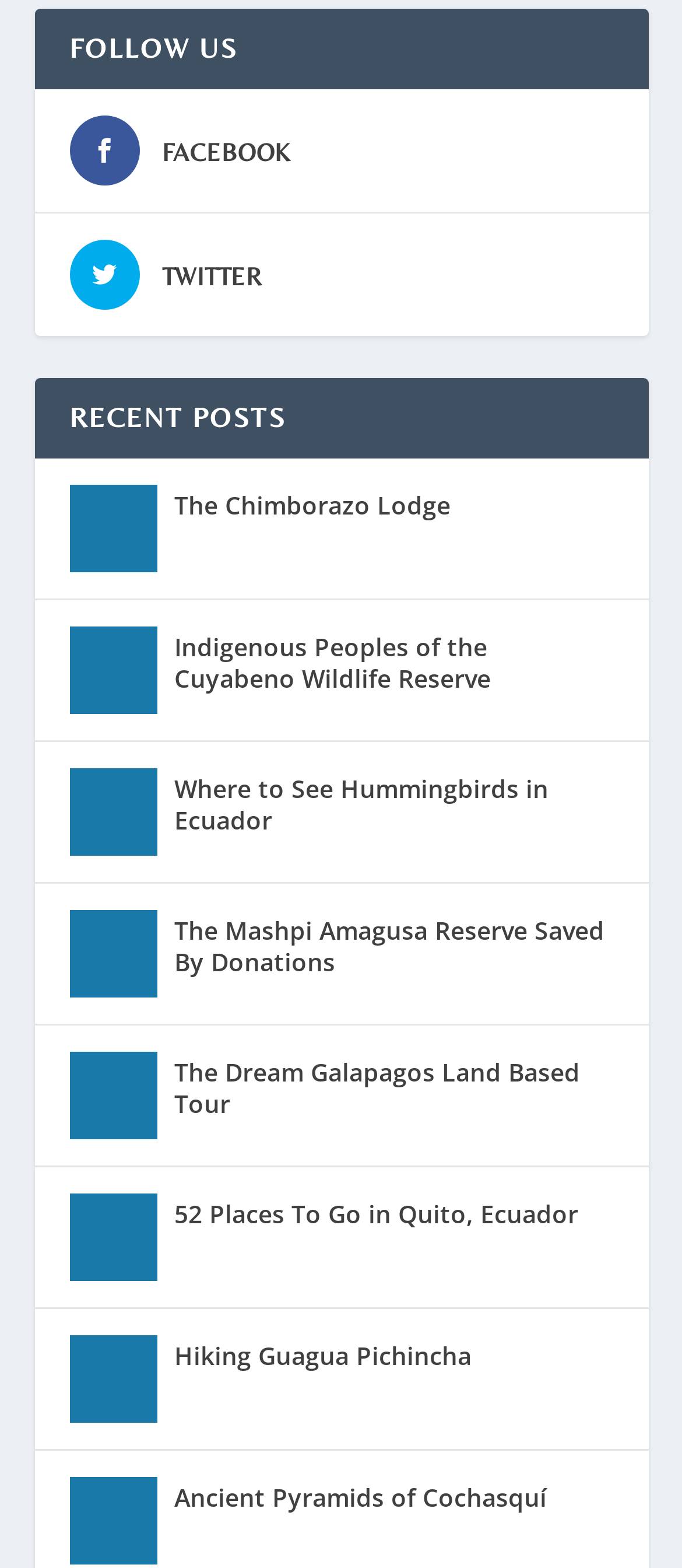Determine the bounding box coordinates of the area to click in order to meet this instruction: "Explore 52 Places To Go in Quito, Ecuador".

[0.101, 0.761, 0.229, 0.817]